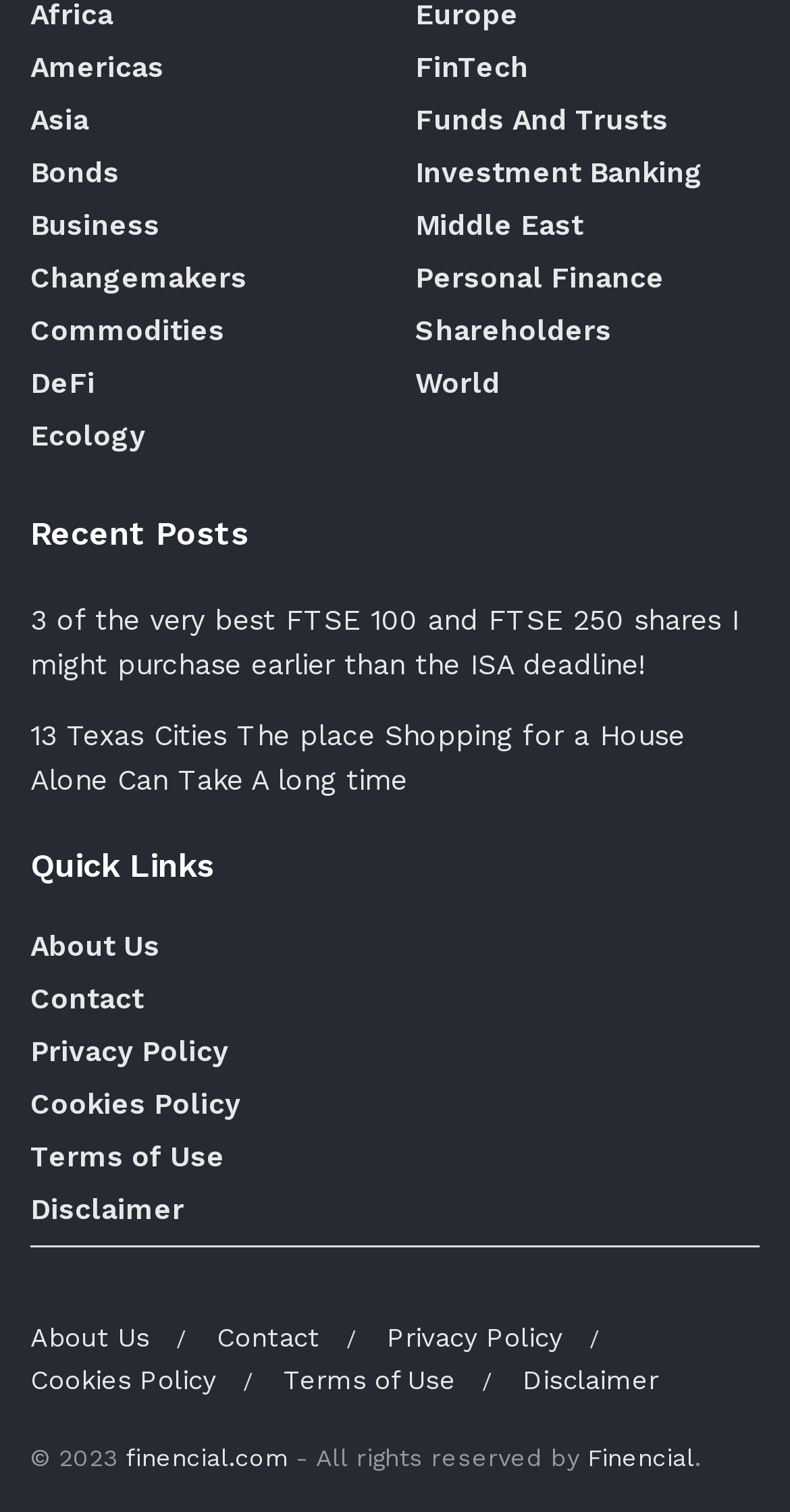Carefully examine the image and provide an in-depth answer to the question: What is the copyright information at the bottom of the page?

I found a StaticText element with ID 212, which has the text content '2023', and a link element with ID 213, which has the text content 'finencial.com'. These elements are located at the bottom of the page, suggesting that they provide copyright information.